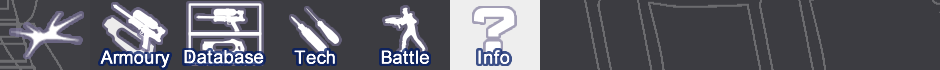What is the dominant color scheme used in the design?
Craft a detailed and extensive response to the question.

The question asks about the dominant color scheme used in the design. According to the caption, the design employs a simple yet effective color scheme, prominently featuring white graphics on a dark background, which enhances visibility and user engagement.